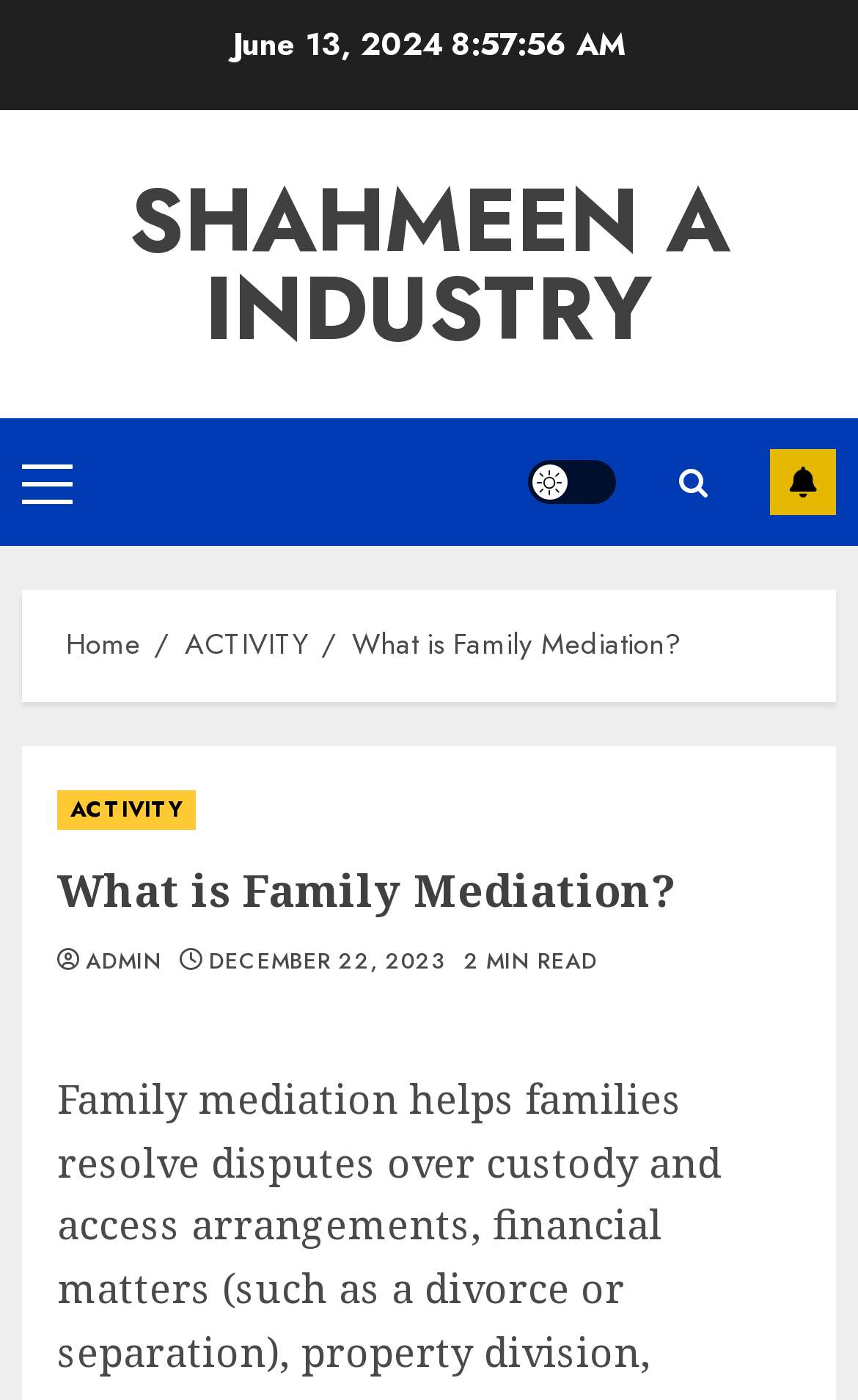Please identify the bounding box coordinates of the element's region that should be clicked to execute the following instruction: "Click the 'SHAHMEEN A INDUSTRY' link". The bounding box coordinates must be four float numbers between 0 and 1, i.e., [left, top, right, bottom].

[0.15, 0.112, 0.85, 0.266]